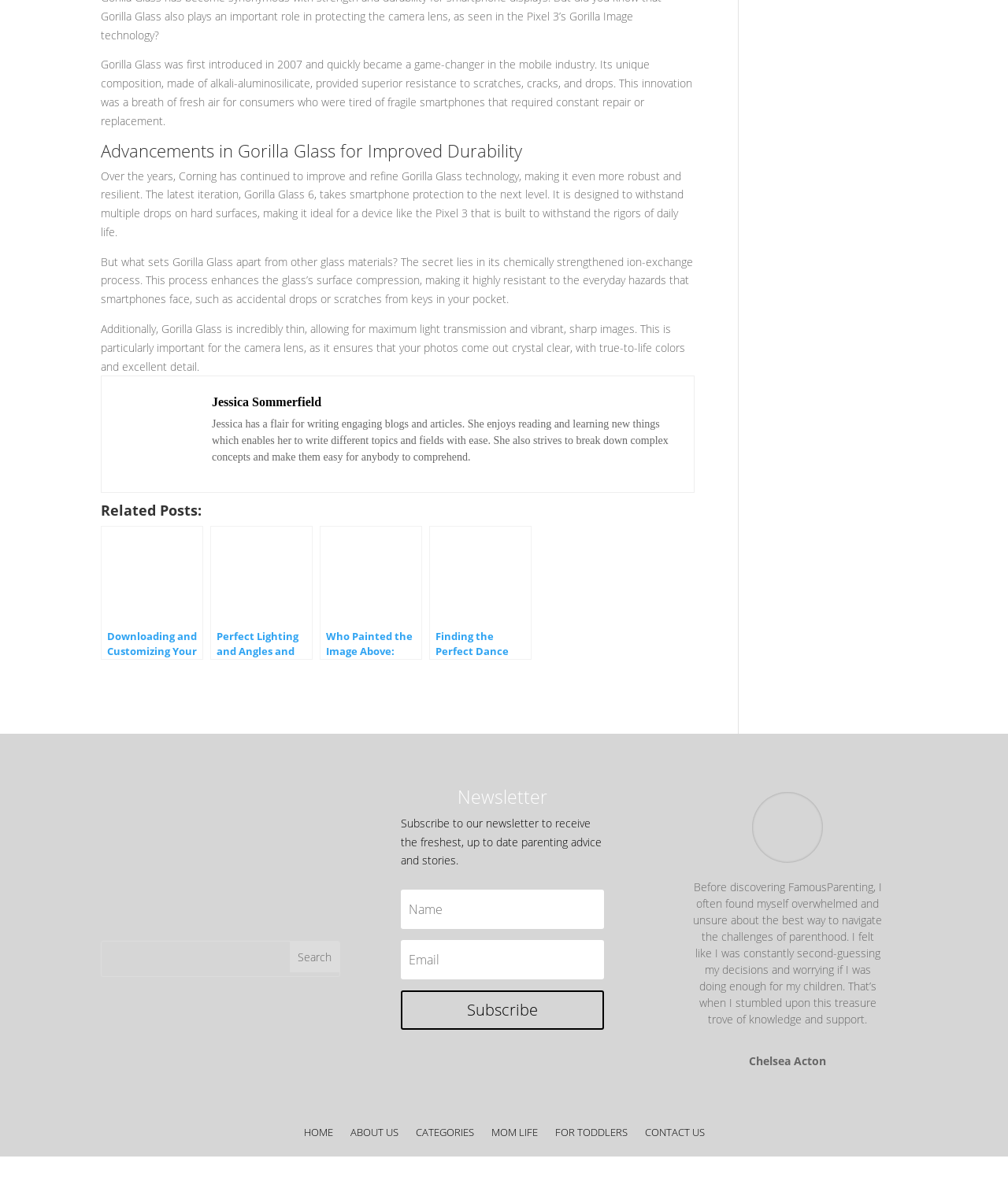What is Gorilla Glass?
Using the image as a reference, give an elaborate response to the question.

Based on the text, Gorilla Glass is a type of glass that was first introduced in 2007 and has been improved over the years to provide superior resistance to scratches, cracks, and drops.